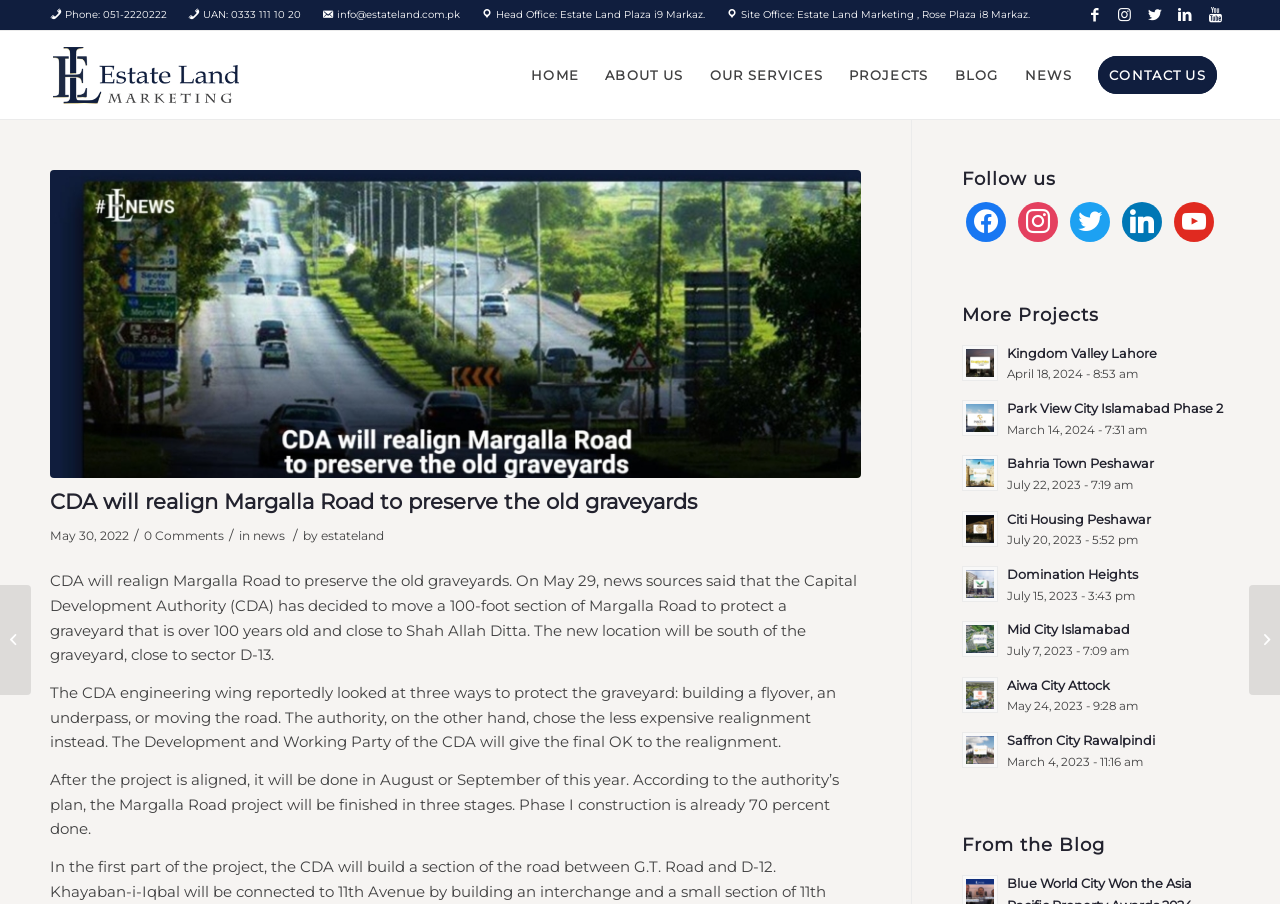Determine the bounding box coordinates of the target area to click to execute the following instruction: "View the details of Kingdom Valley Lahore project."

[0.752, 0.377, 0.961, 0.427]